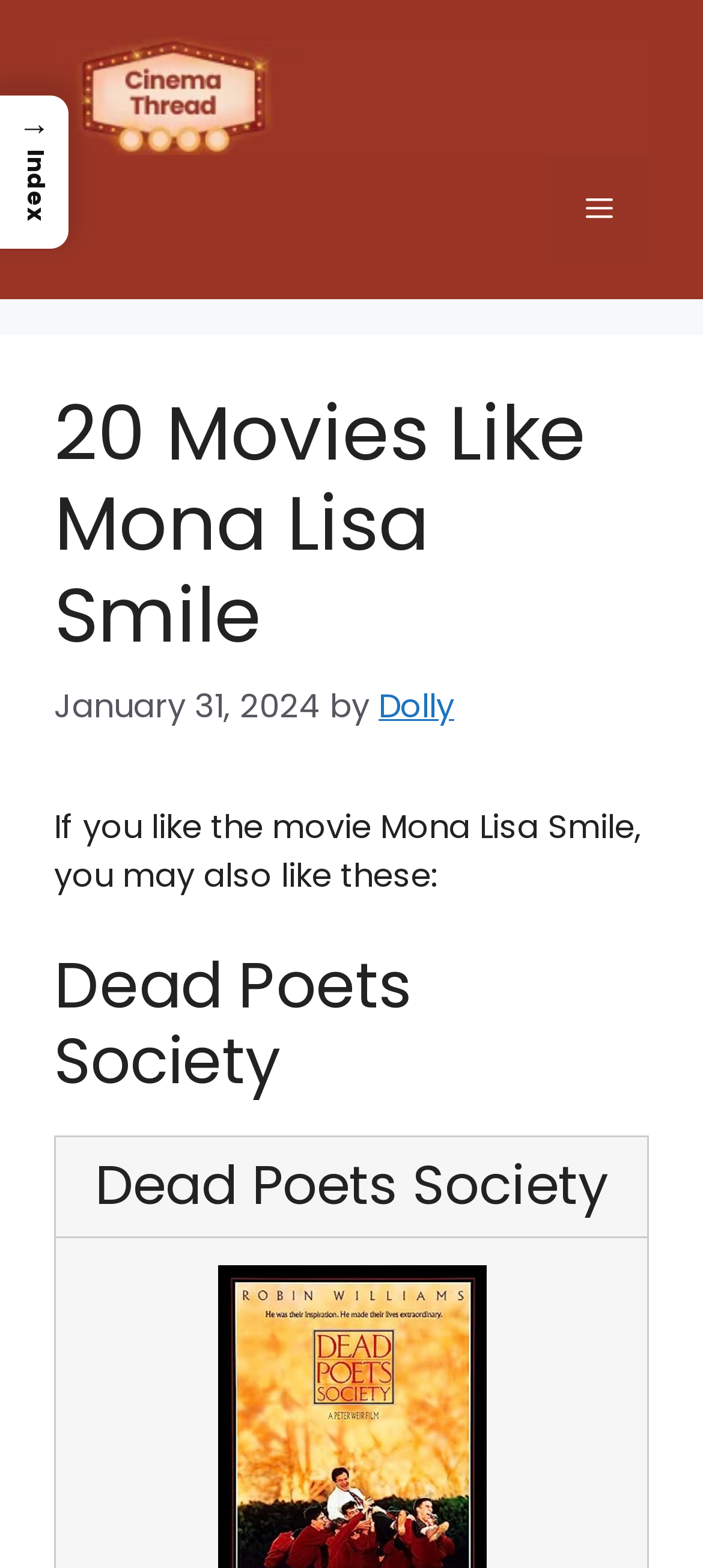Using the webpage screenshot, find the UI element described by Dolly. Provide the bounding box coordinates in the format (top-left x, top-left y, bottom-right x, bottom-right y), ensuring all values are floating point numbers between 0 and 1.

[0.538, 0.436, 0.646, 0.465]